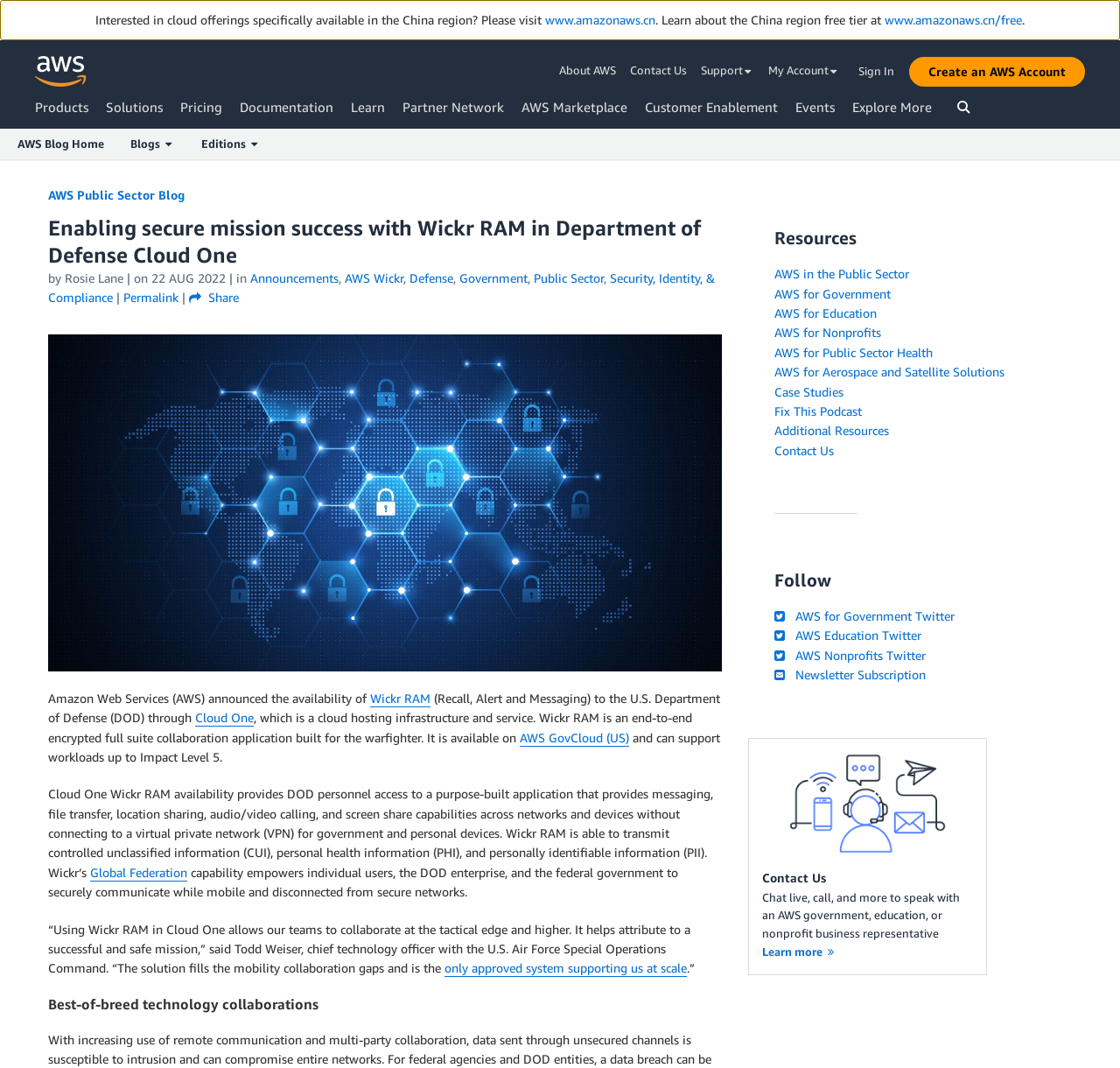What is the purpose of Wickr RAM?
Please describe in detail the information shown in the image to answer the question.

According to the webpage, Wickr RAM is an end-to-end encrypted full suite collaboration application built for the warfighter, providing messaging, file transfer, location sharing, audio/video calling, and screen share capabilities across networks and devices without connecting to a virtual private network (VPN) for government and personal devices.